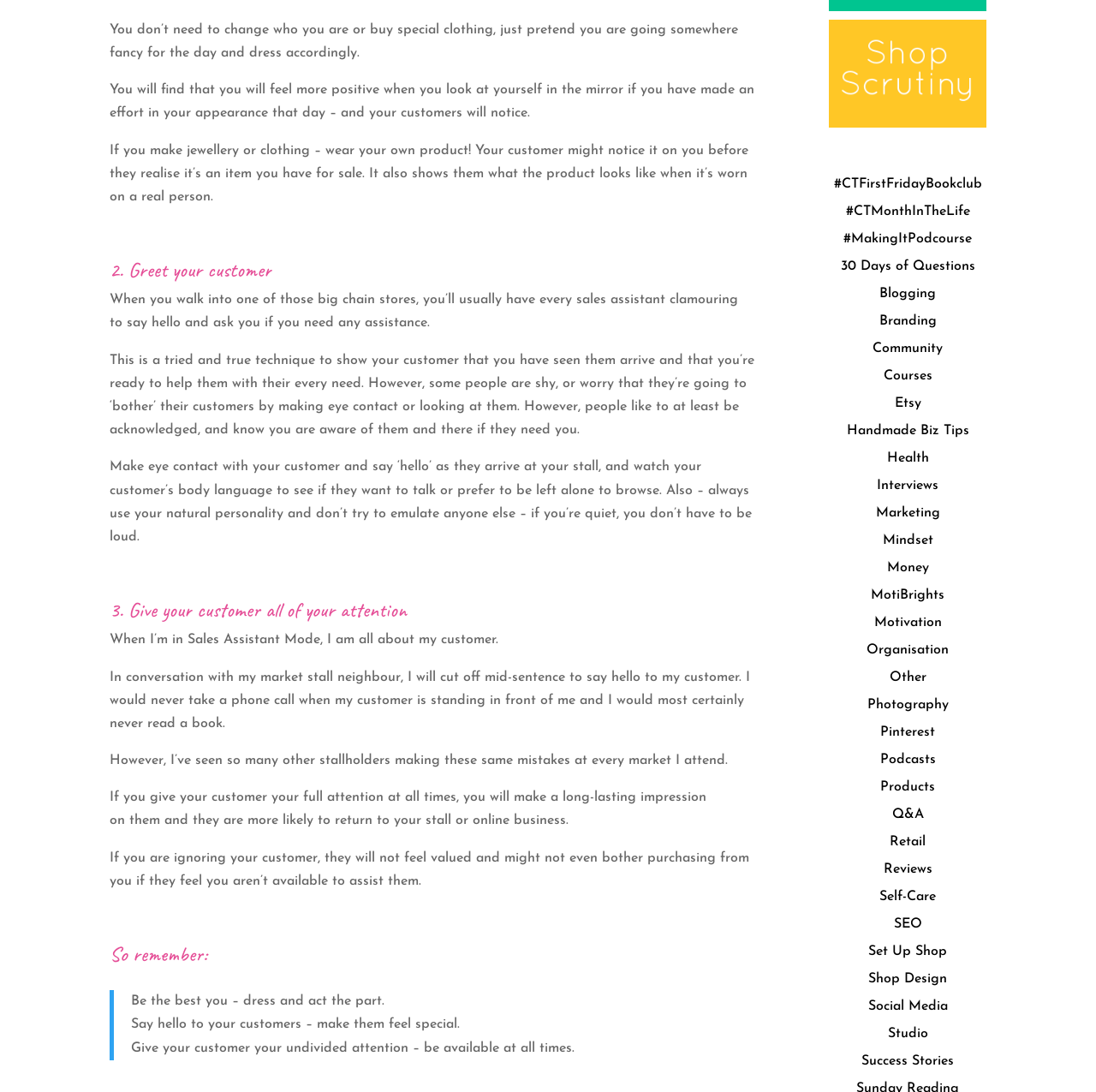Provide a brief response to the question below using one word or phrase:
What is the main topic of the webpage?

Selling at market stalls